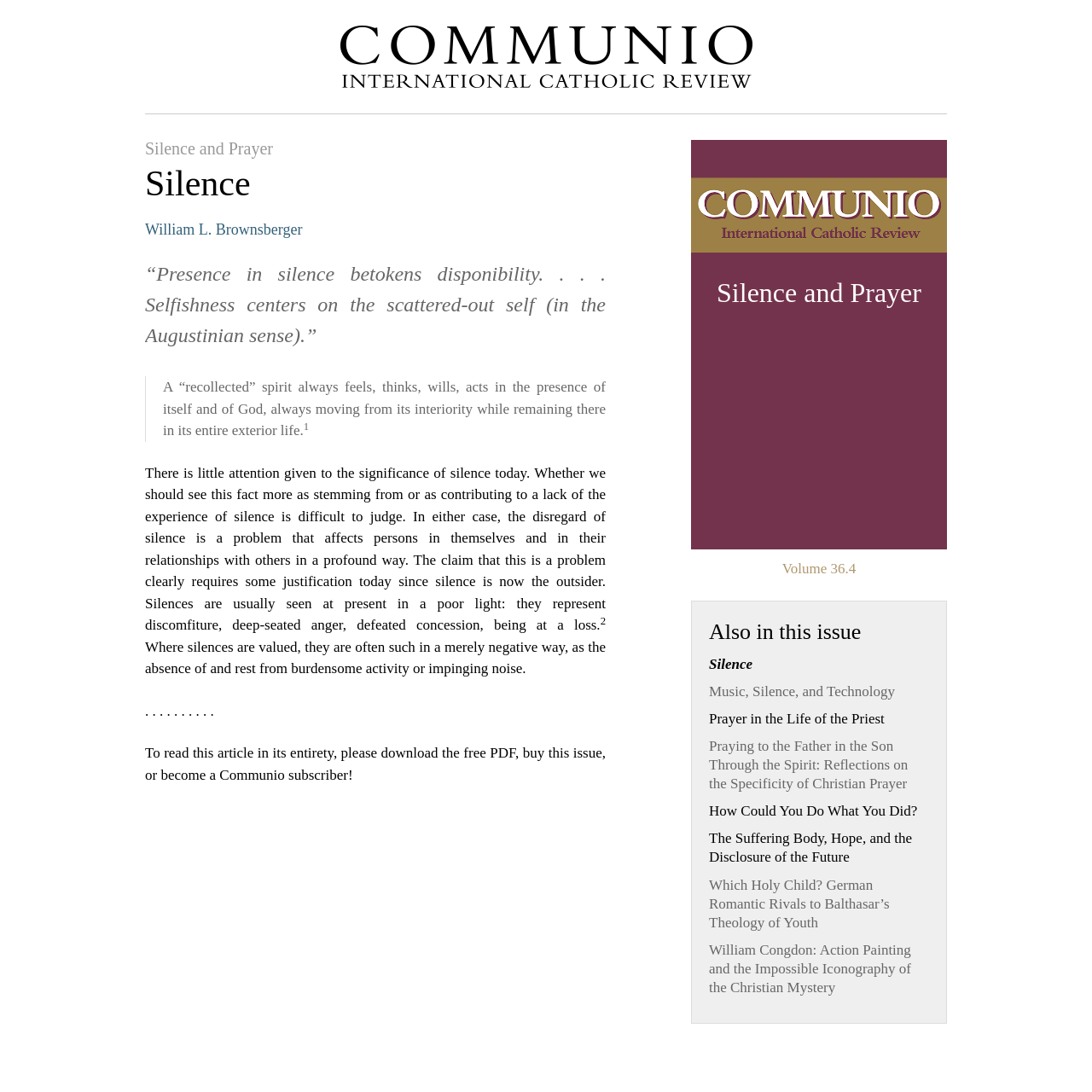Locate the UI element described by View Issue and provide its bounding box coordinates. Use the format (top-left x, top-left y, bottom-right x, bottom-right y) with all values as floating point numbers between 0 and 1.

[0.633, 0.128, 0.867, 0.503]